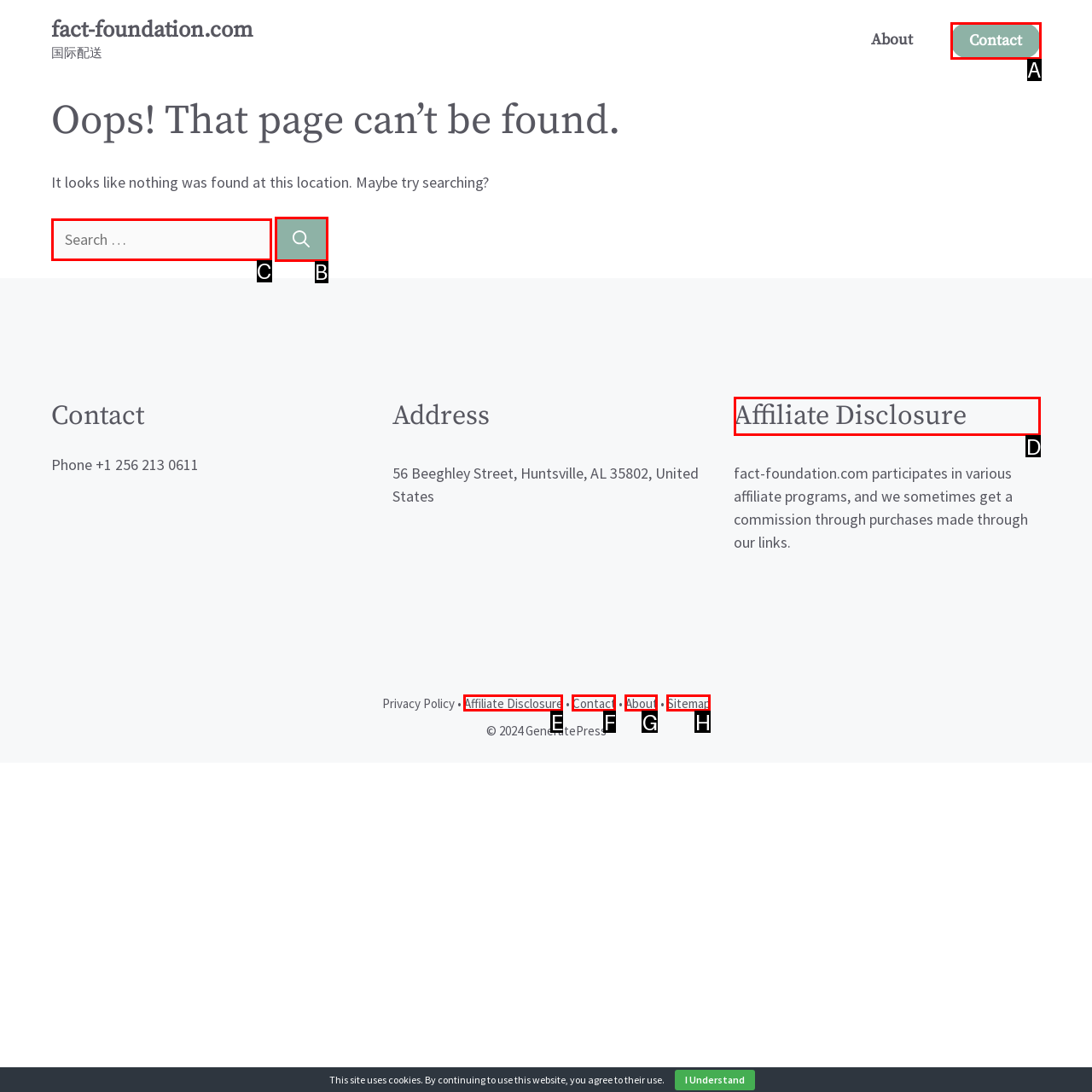Given the task: Read the article by Kane Dane, indicate which boxed UI element should be clicked. Provide your answer using the letter associated with the correct choice.

None